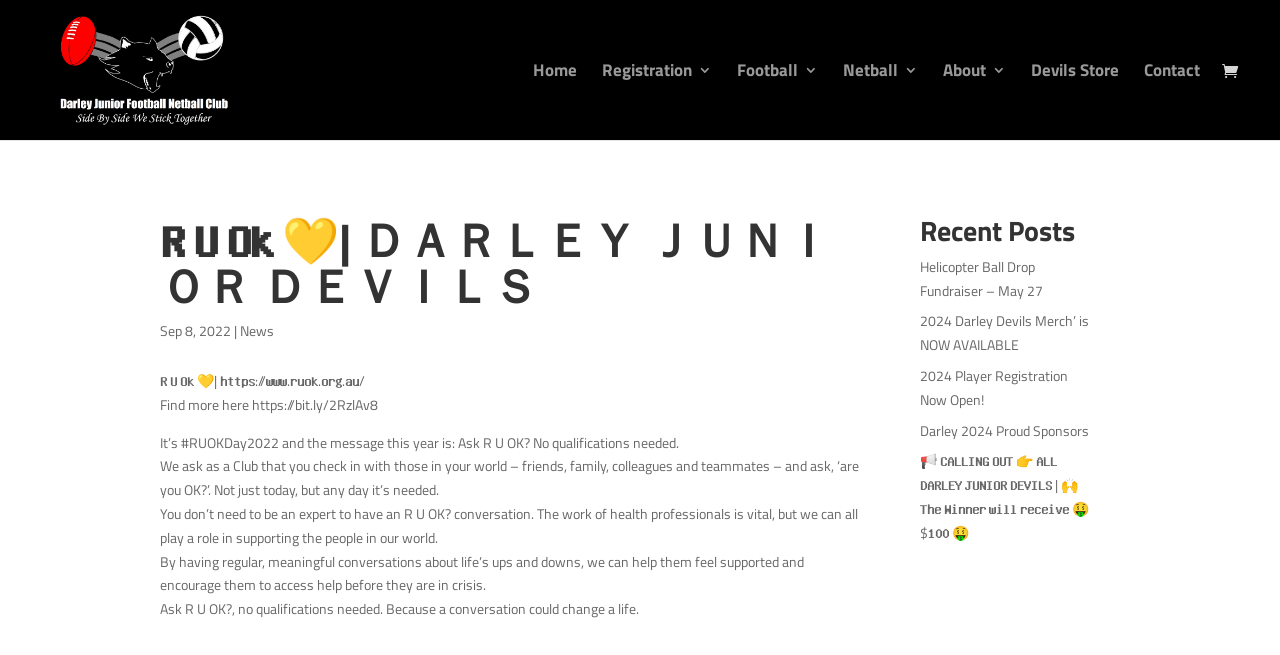Identify the bounding box coordinates for the UI element described as: "parent_node: Home".

[0.955, 0.093, 0.975, 0.128]